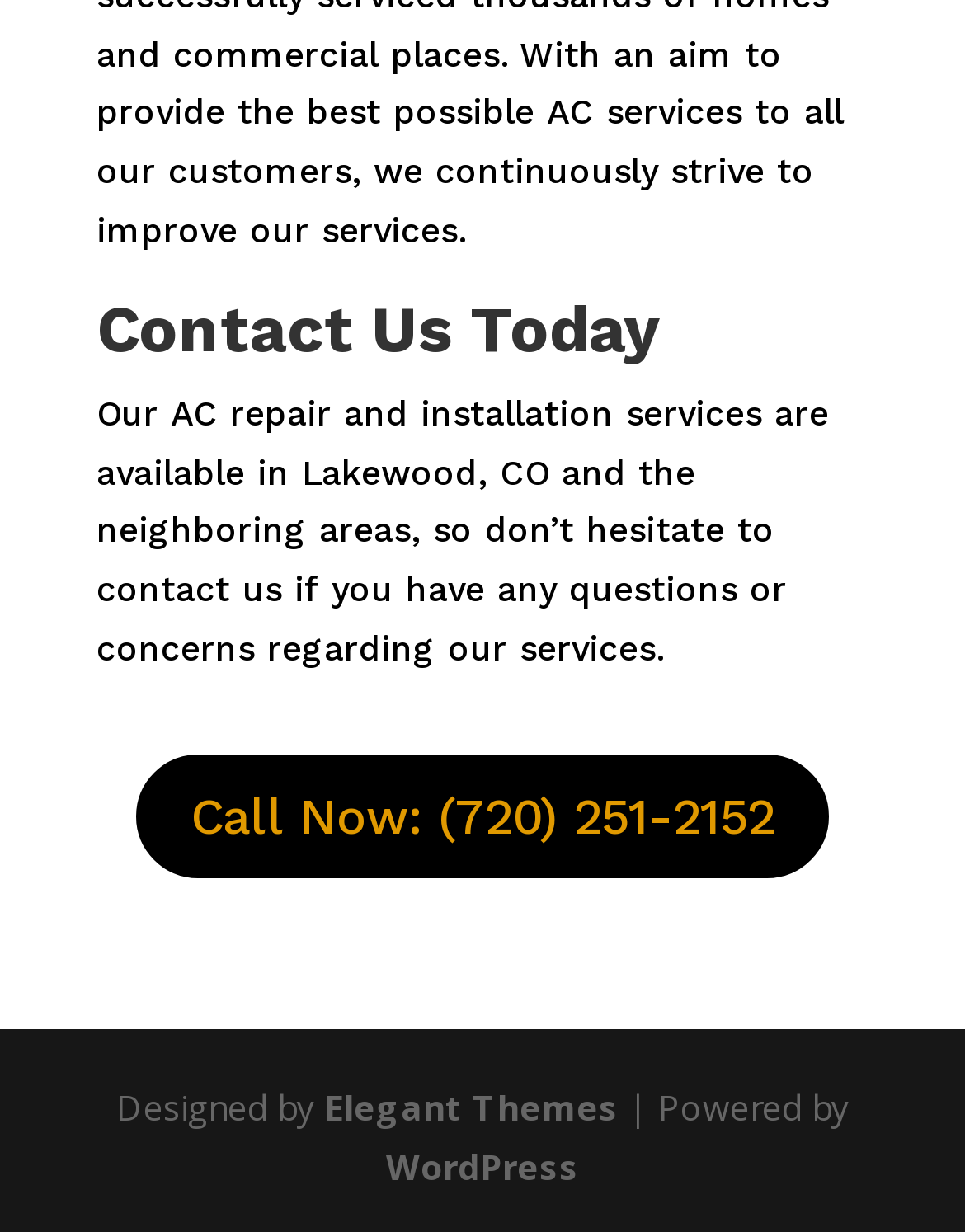Please provide a one-word or phrase answer to the question: 
What is the platform used to power the website?

WordPress